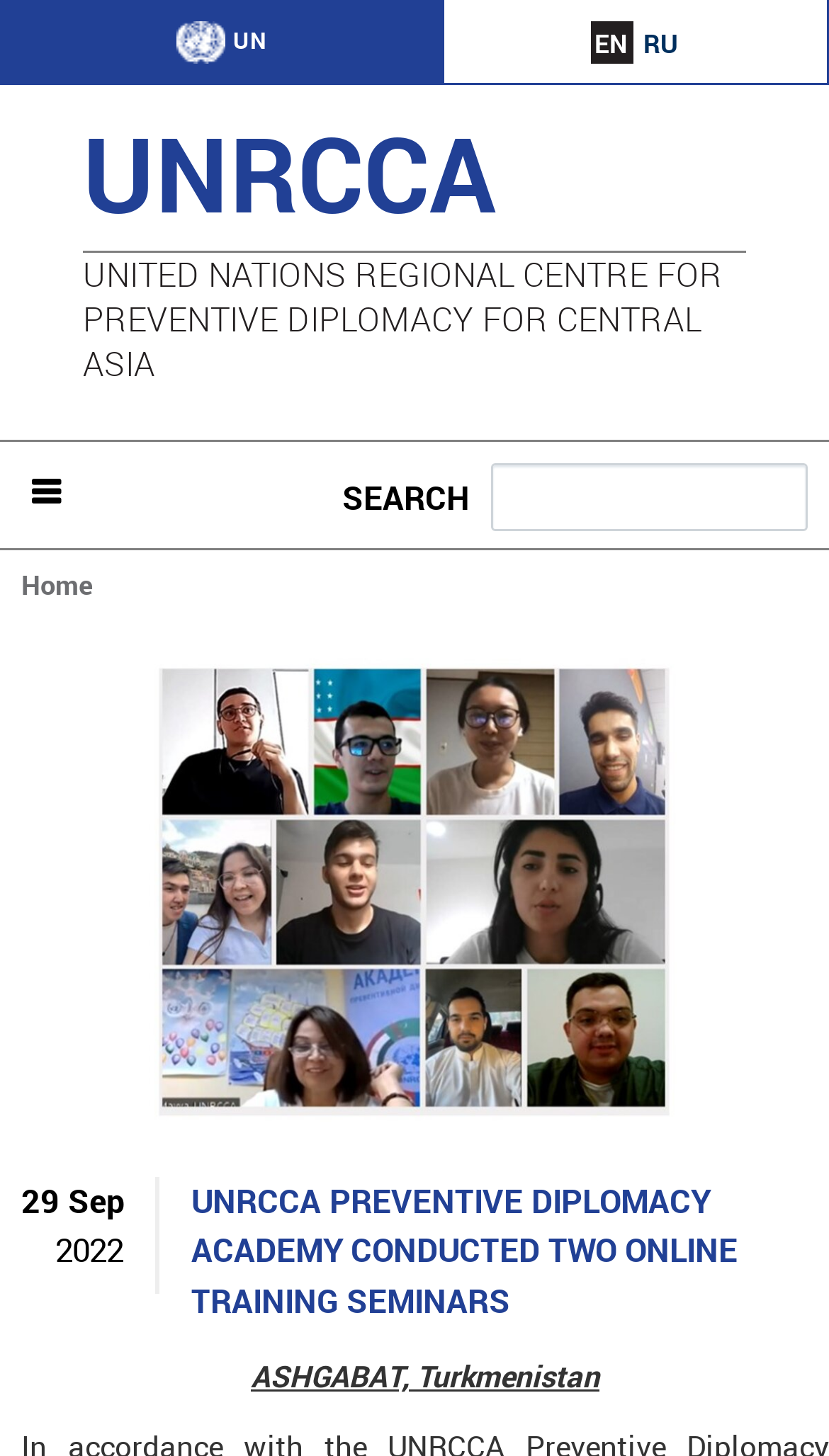What is the location of the event mentioned?
Please provide a detailed and comprehensive answer to the question.

The location of the event mentioned can be found in the static text element with the text 'ASHGABAT, Turkmenistan' which is a child of the figure element.